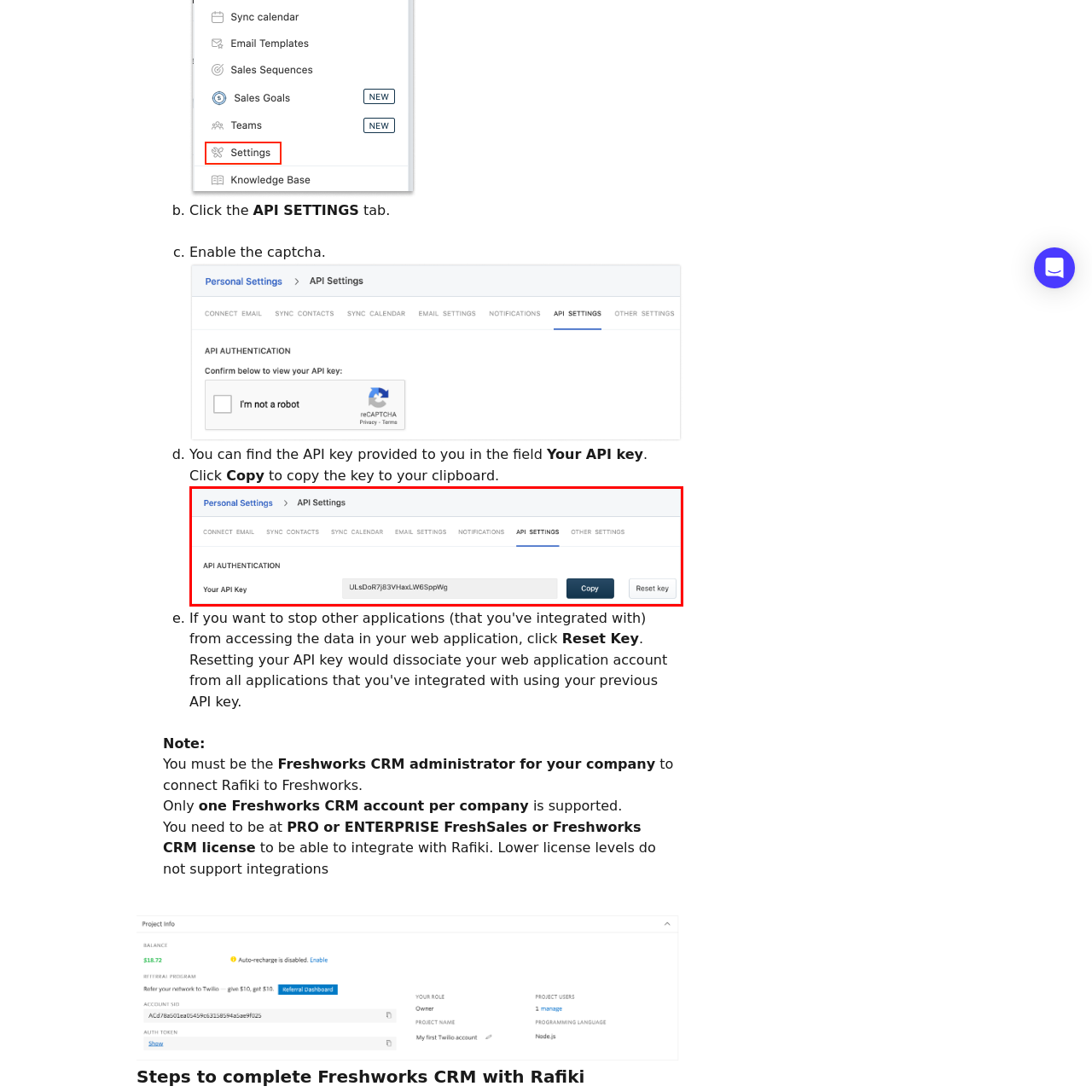Describe meticulously the scene encapsulated by the red boundary in the image.

The image displays a section titled "API Settings" found under "Personal Settings." It showcases the area dedicated to API authentication. Prominently featured is a field labeled "Your API Key," which contains a masked API key represented as a string of characters. To the right of the API key, there are two buttons: one labeled "Copy," which allows the user to easily copy the API key to their clipboard, and another labeled "Reset key," which enables the user to regenerate the API key if needed. This interface is designed to facilitate the management of API keys for integration purposes, emphasizing both accessibility and user-friendly functionality.